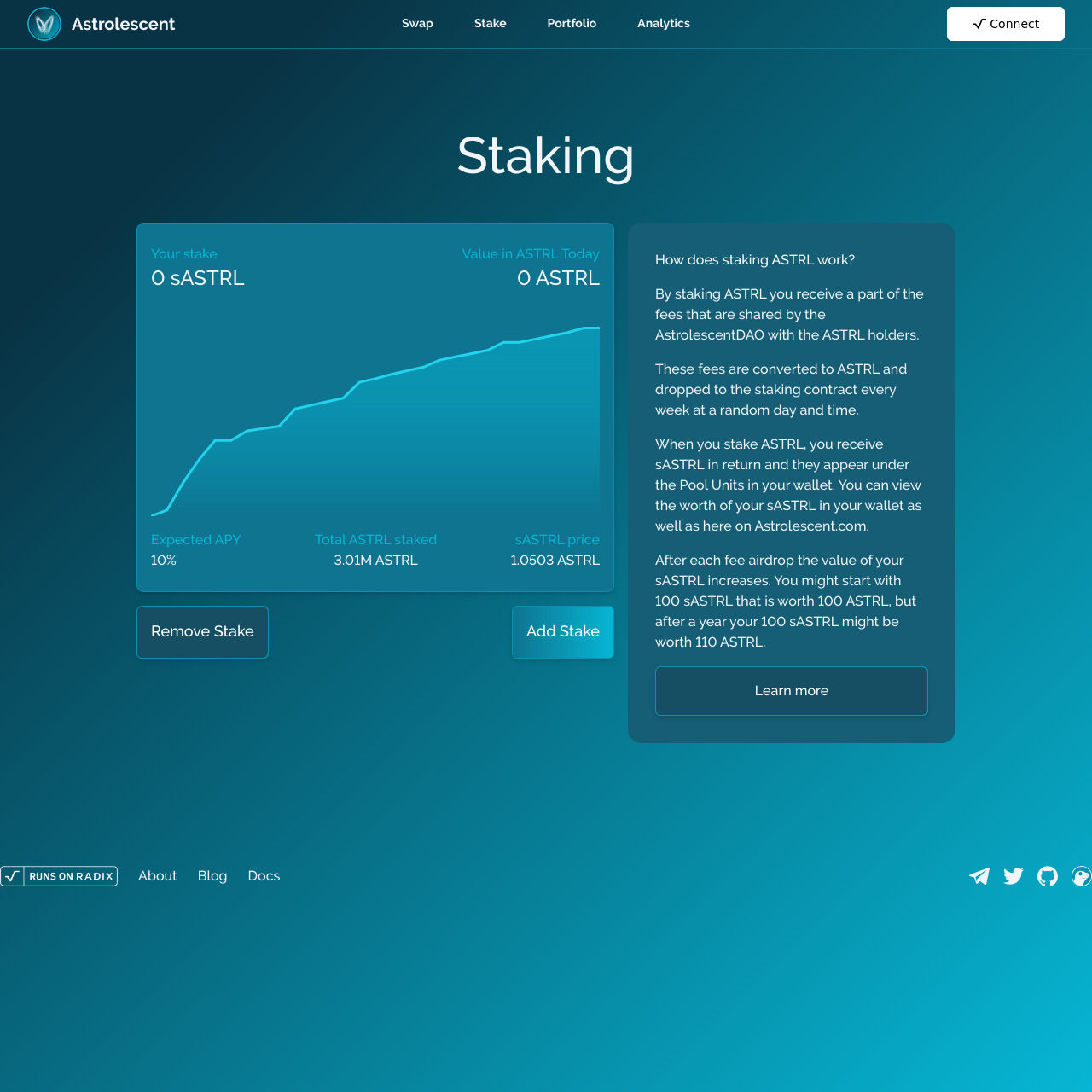Refer to the image and provide a thorough answer to this question:
What happens to the value of sASTRL after each fee airdrop?

According to the webpage, after each fee airdrop, the value of sASTRL increases. This is explained in the text that says 'After each fee airdrop the value of your sASTRL increases. You might start with 100 sASTRL that is worth 100 ASTRL, but after a year your 100 sASTRL might be worth 110 ASTRL'.